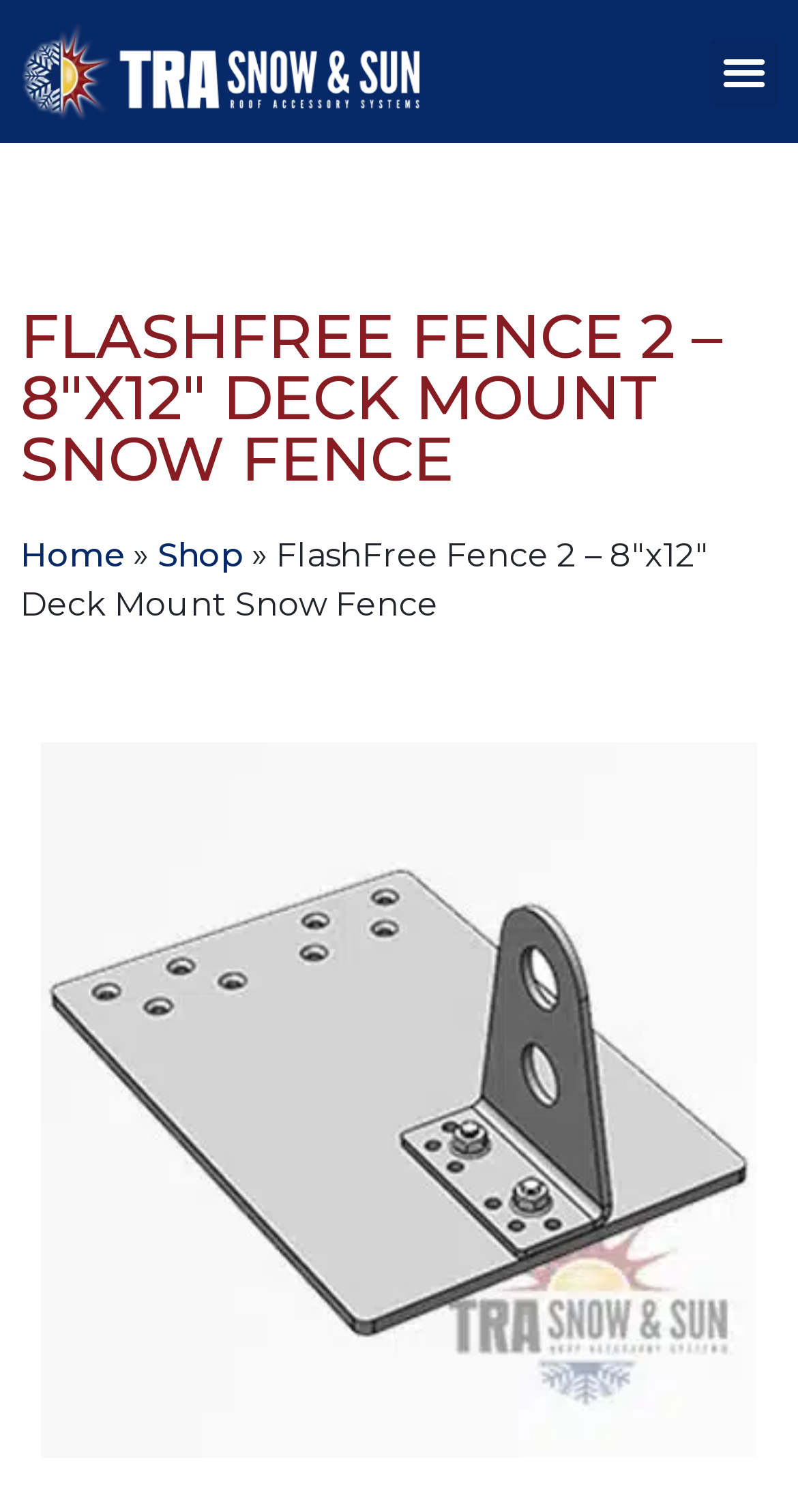Extract the heading text from the webpage.

FLASHFREE FENCE 2 – 8″X12″ DECK MOUNT SNOW FENCE